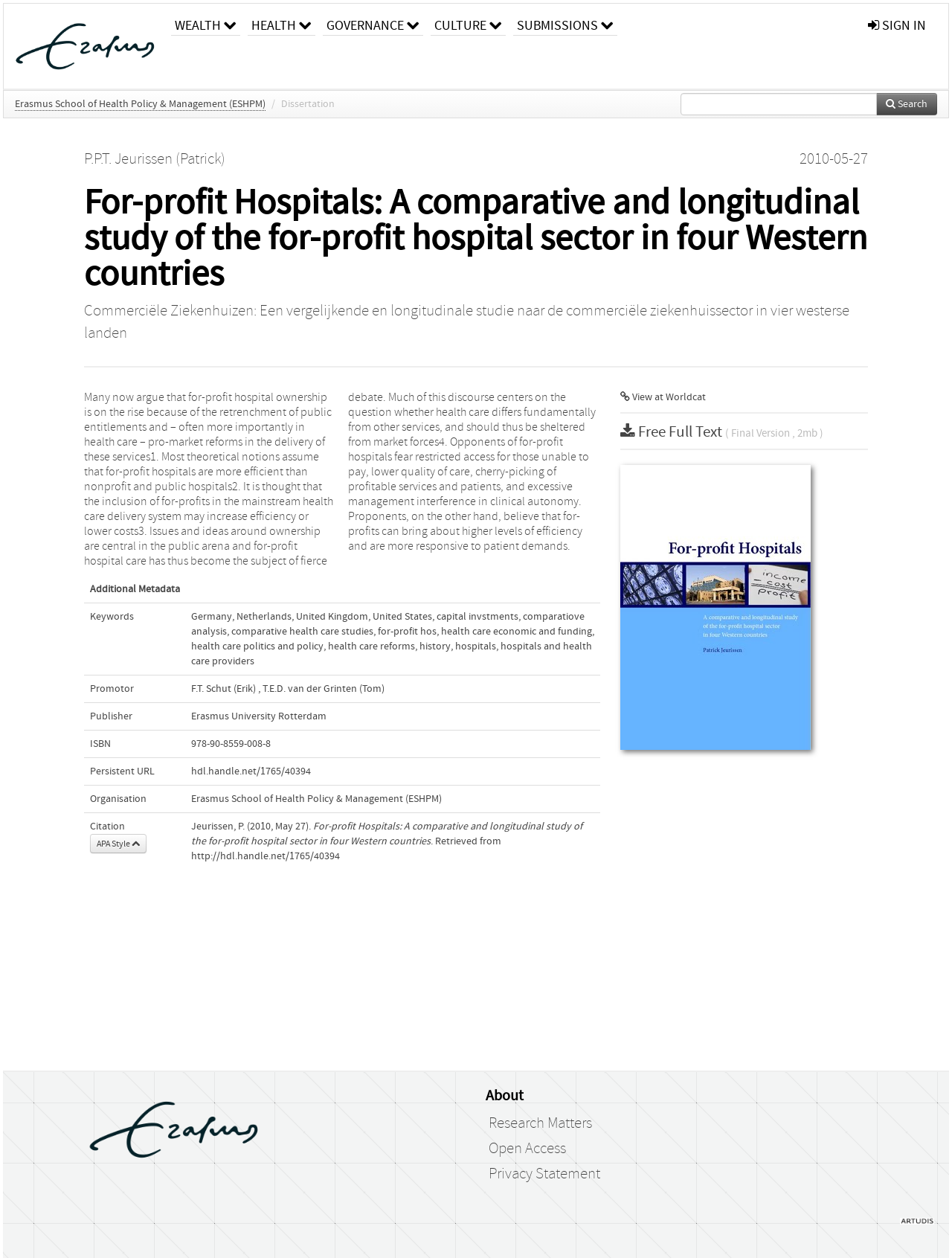Provide the bounding box coordinates for the area that should be clicked to complete the instruction: "Download the full text of the dissertation".

[0.651, 0.336, 0.865, 0.351]